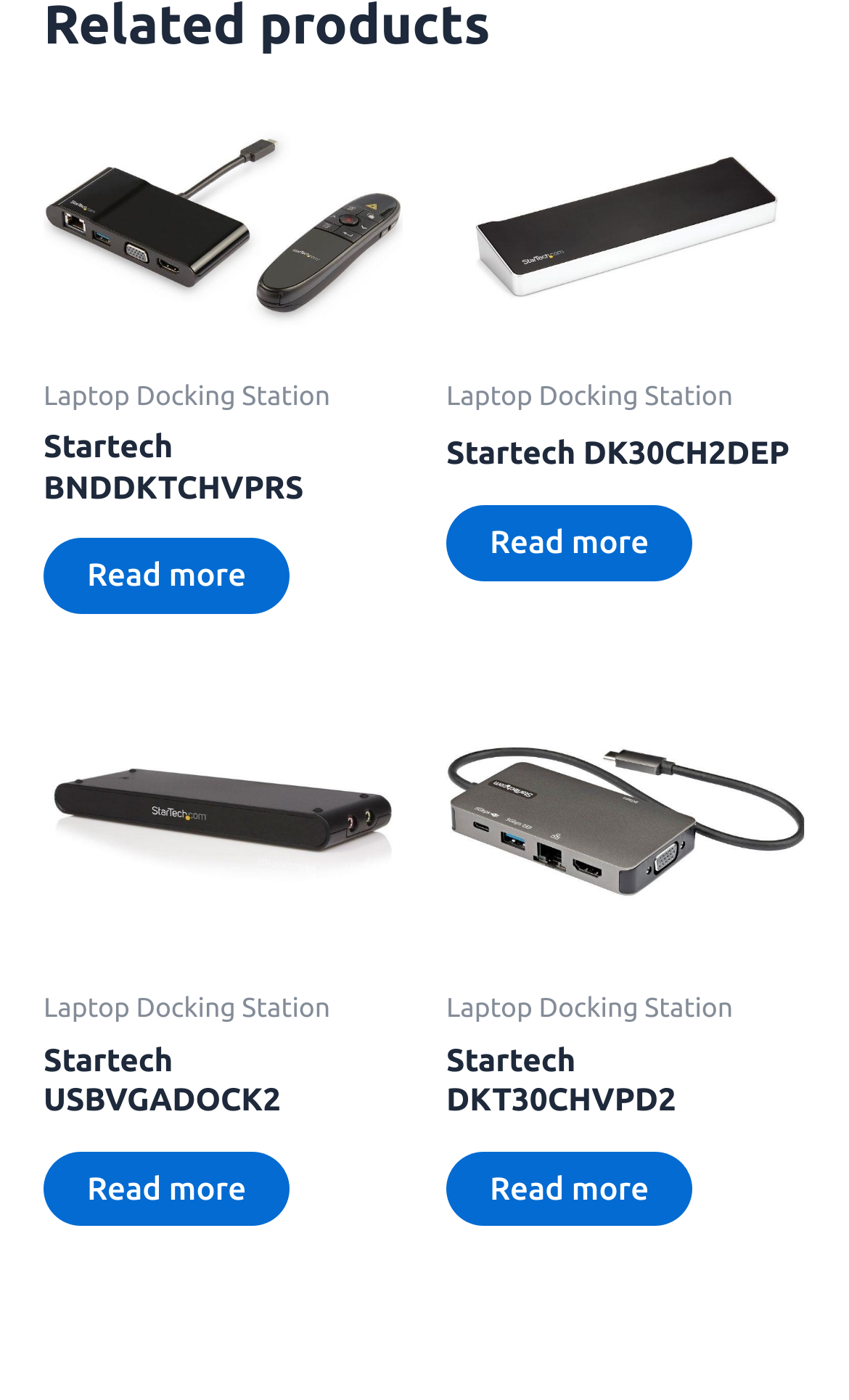How many products are listed on this webpage?
Please provide a comprehensive answer to the question based on the webpage screenshot.

There are four distinct product links on the webpage, each with a unique product name and 'Read more about' link, indicating that there are four products listed.